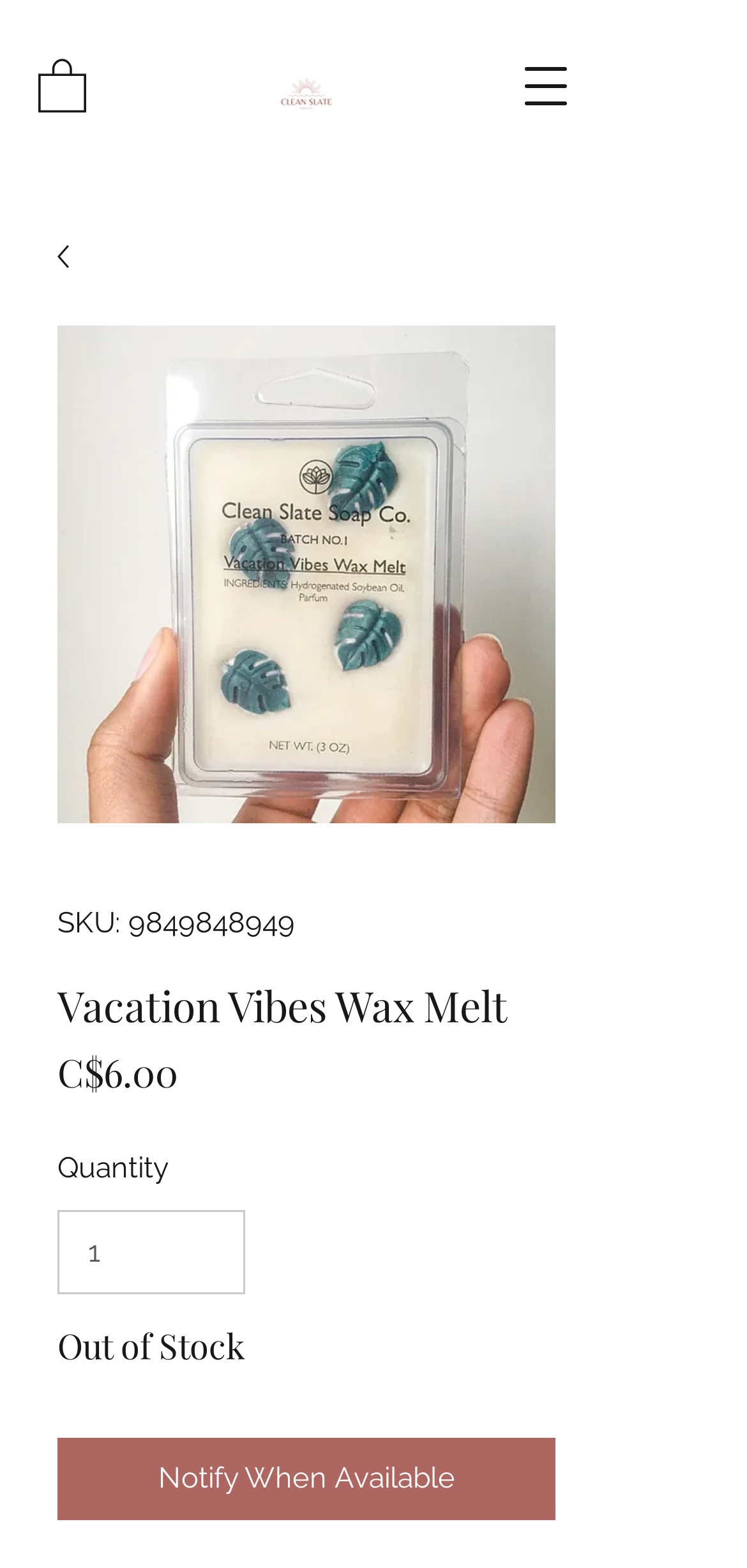Extract the top-level heading from the webpage and provide its text.

Give Us Your Feedback